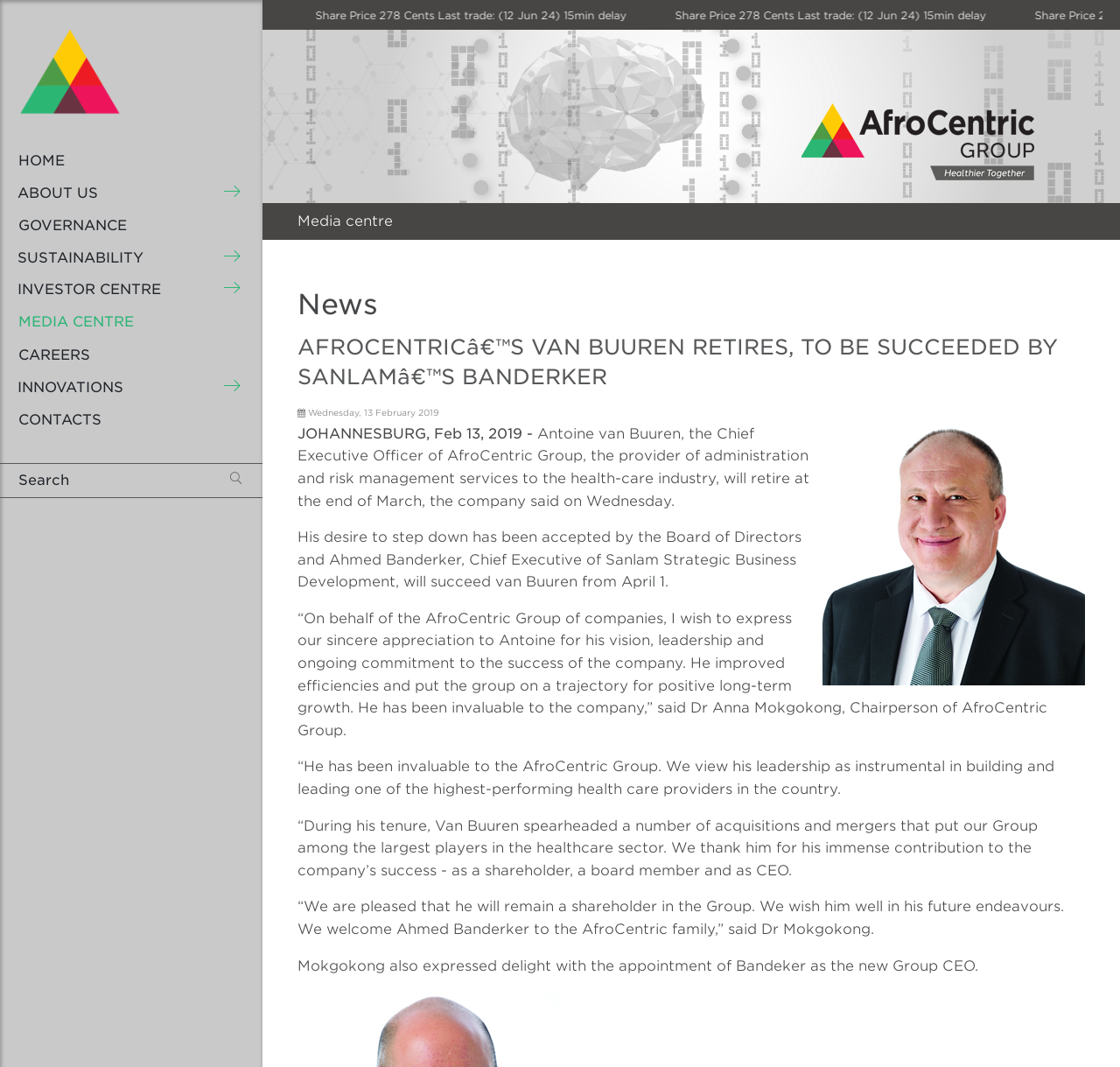Specify the bounding box coordinates of the area to click in order to follow the given instruction: "Read the Media centre news."

[0.266, 0.199, 0.351, 0.215]